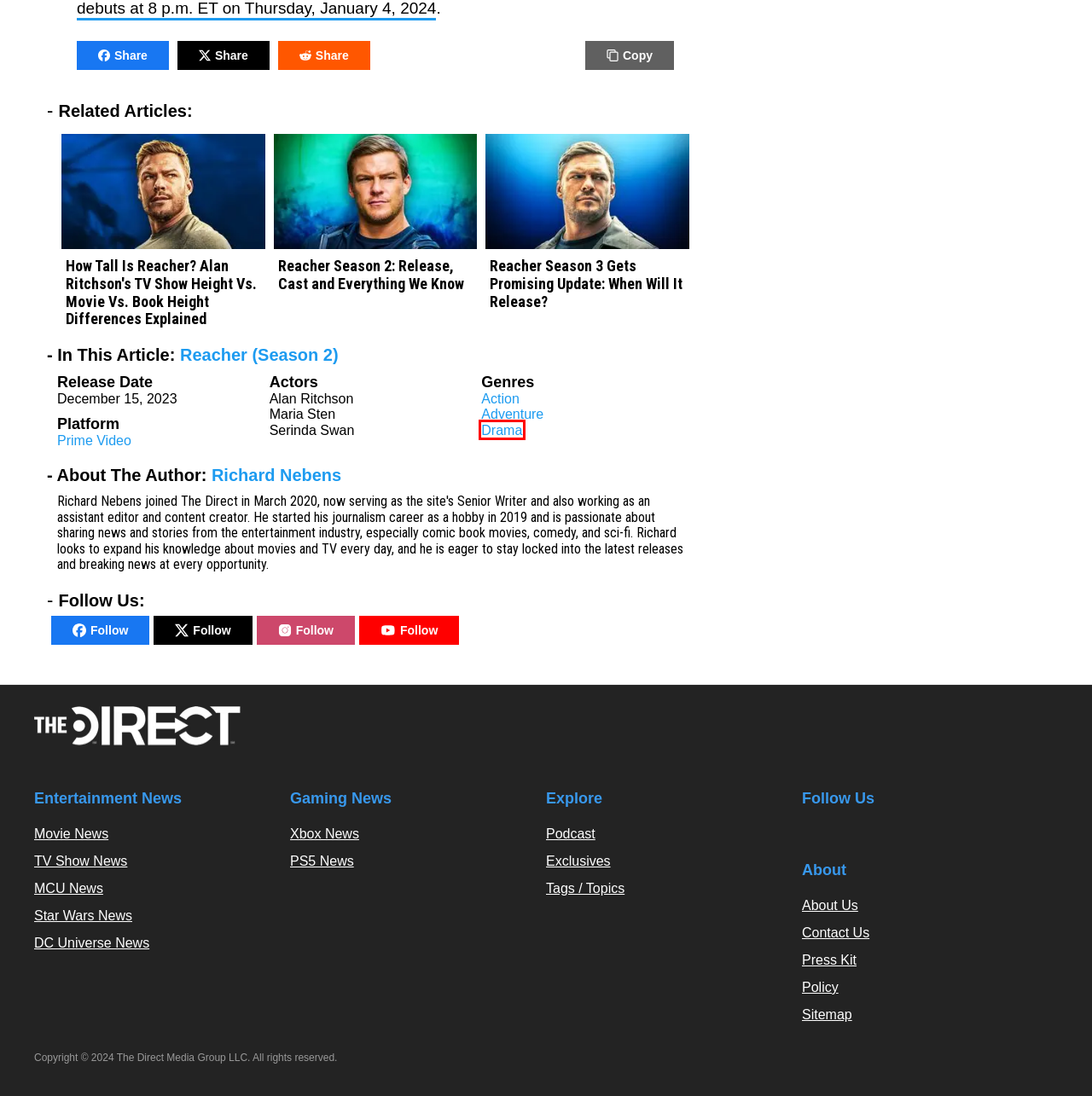Look at the screenshot of a webpage where a red rectangle bounding box is present. Choose the webpage description that best describes the new webpage after clicking the element inside the red bounding box. Here are the candidates:
A. Reacher Season 3 Gets Promising Update: When Will It Release?
B. Your Honor Season 2 Twist Ending Explained | The Direct
C. Drama Movies and Shows | Latest News | The Direct
D. Star Wars Universe News & Rumors | Latest Updates Today
E. Reacher Season 2: Release, Cast and Everything We Know | The Direct
F. How Tall Is Reacher? Alan Ritchson's TV Show Height Vs. Movie Vs. Book Height Differences Explained
G. Action Movies and Shows | Latest News | The Direct
H. Adventure Movies and Shows | Latest News | The Direct

C